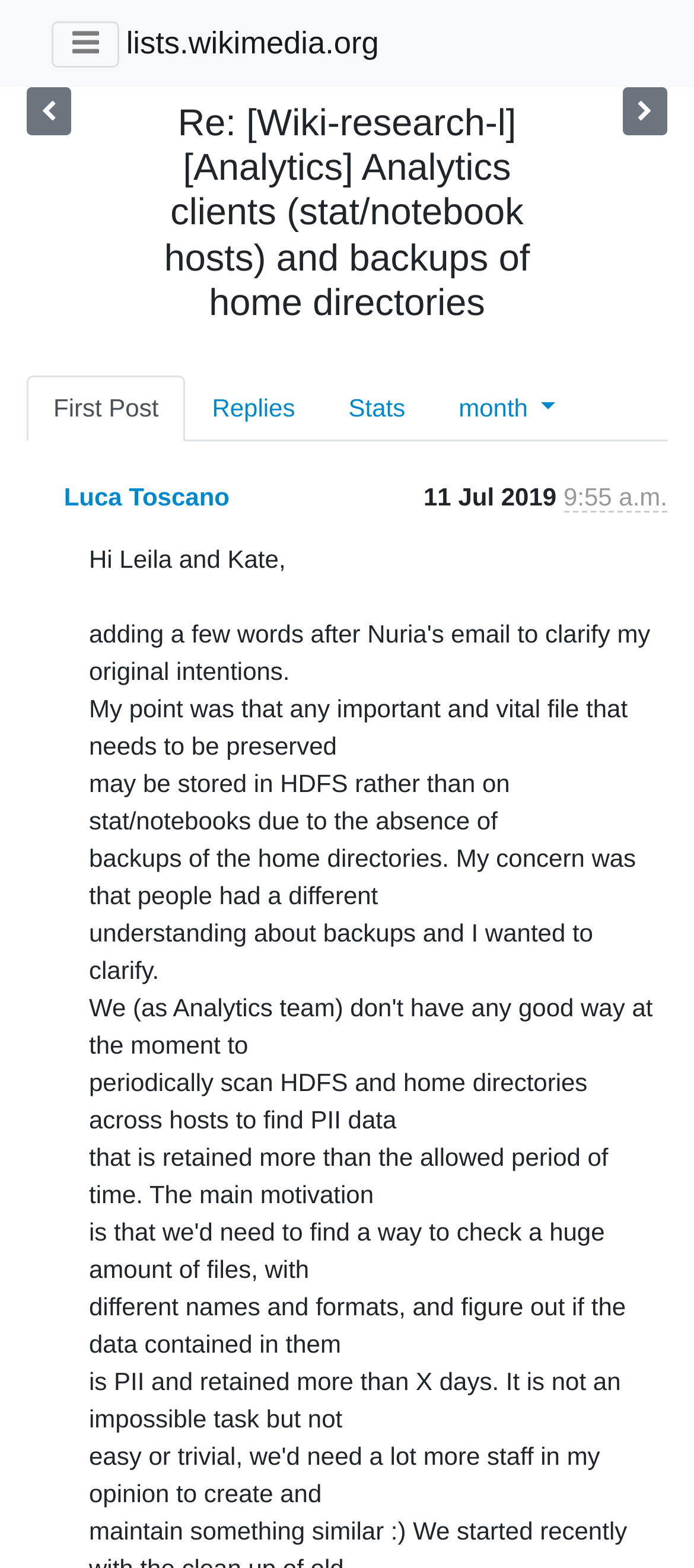Using the element description Threads by month, predict the bounding box coordinates for the UI element. Provide the coordinates in (top-left x, top-left y, bottom-right x, bottom-right y) format with values ranging from 0 to 1.

[0.622, 0.239, 0.839, 0.281]